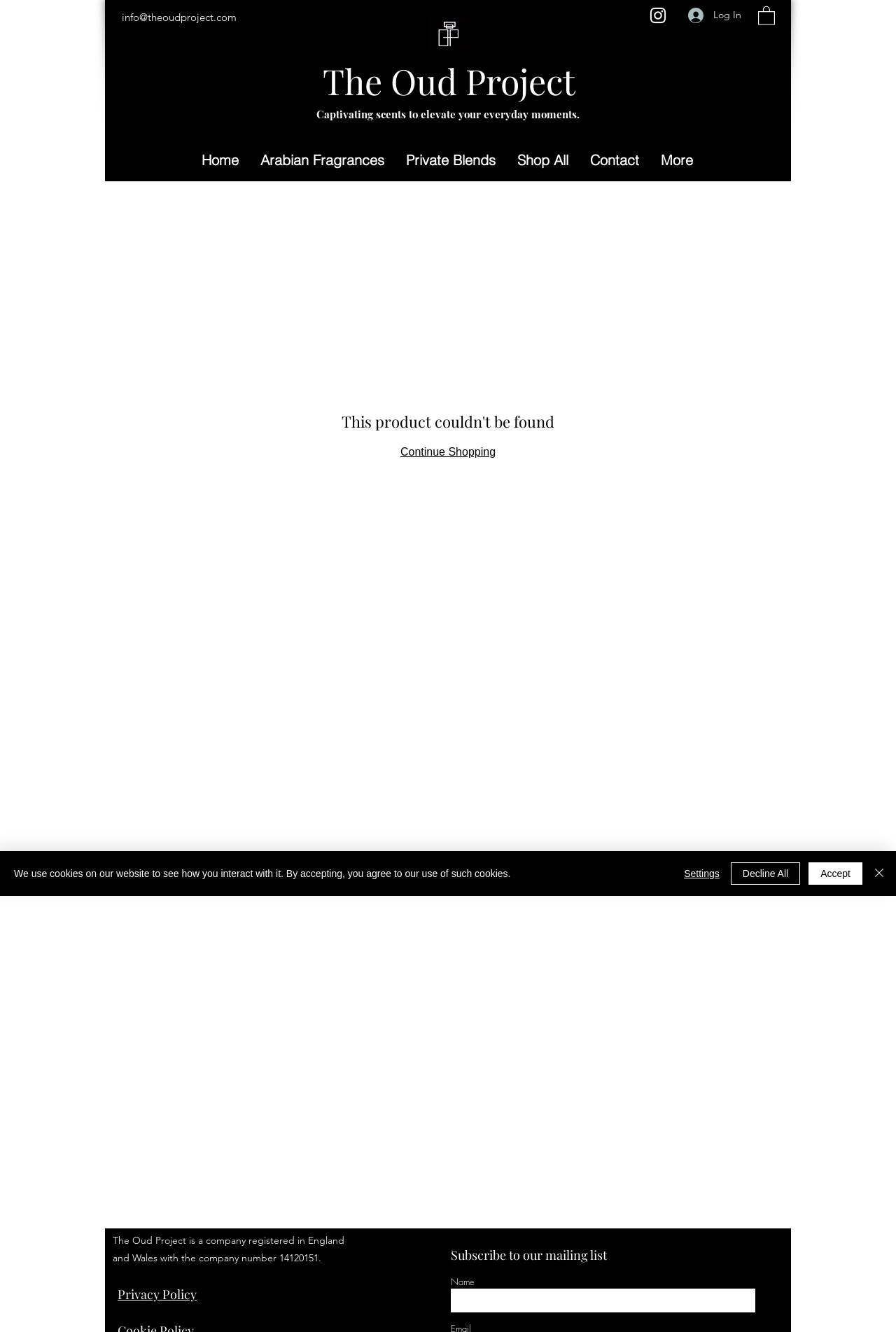Kindly determine the bounding box coordinates of the area that needs to be clicked to fulfill this instruction: "Visit the Instagram page".

[0.723, 0.004, 0.746, 0.019]